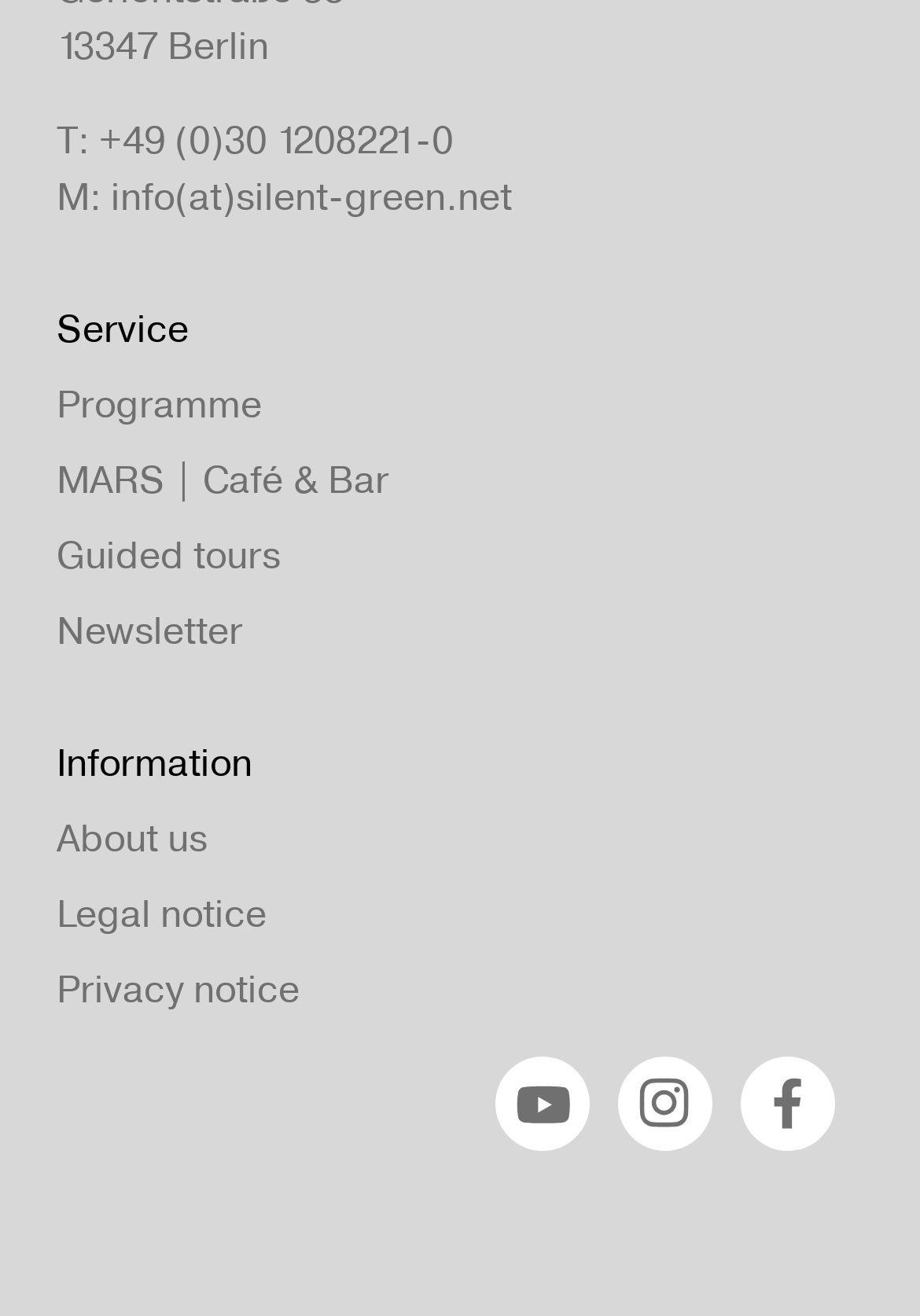Determine the bounding box coordinates of the section to be clicked to follow the instruction: "Read the privacy notice". The coordinates should be given as four float numbers between 0 and 1, formatted as [left, top, right, bottom].

[0.062, 0.735, 0.326, 0.769]